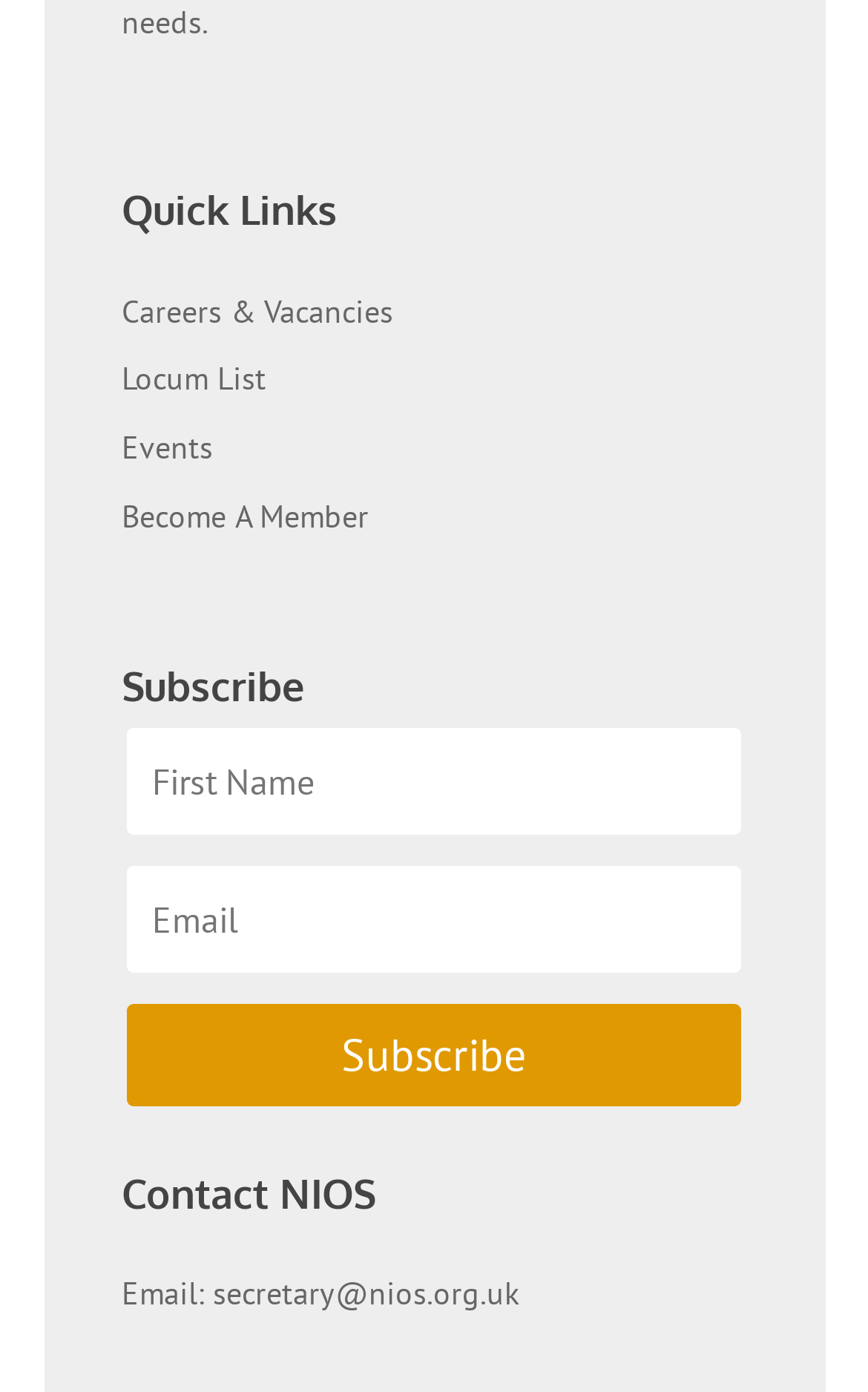Please pinpoint the bounding box coordinates for the region I should click to adhere to this instruction: "Contact NIOS via email".

[0.245, 0.915, 0.599, 0.944]